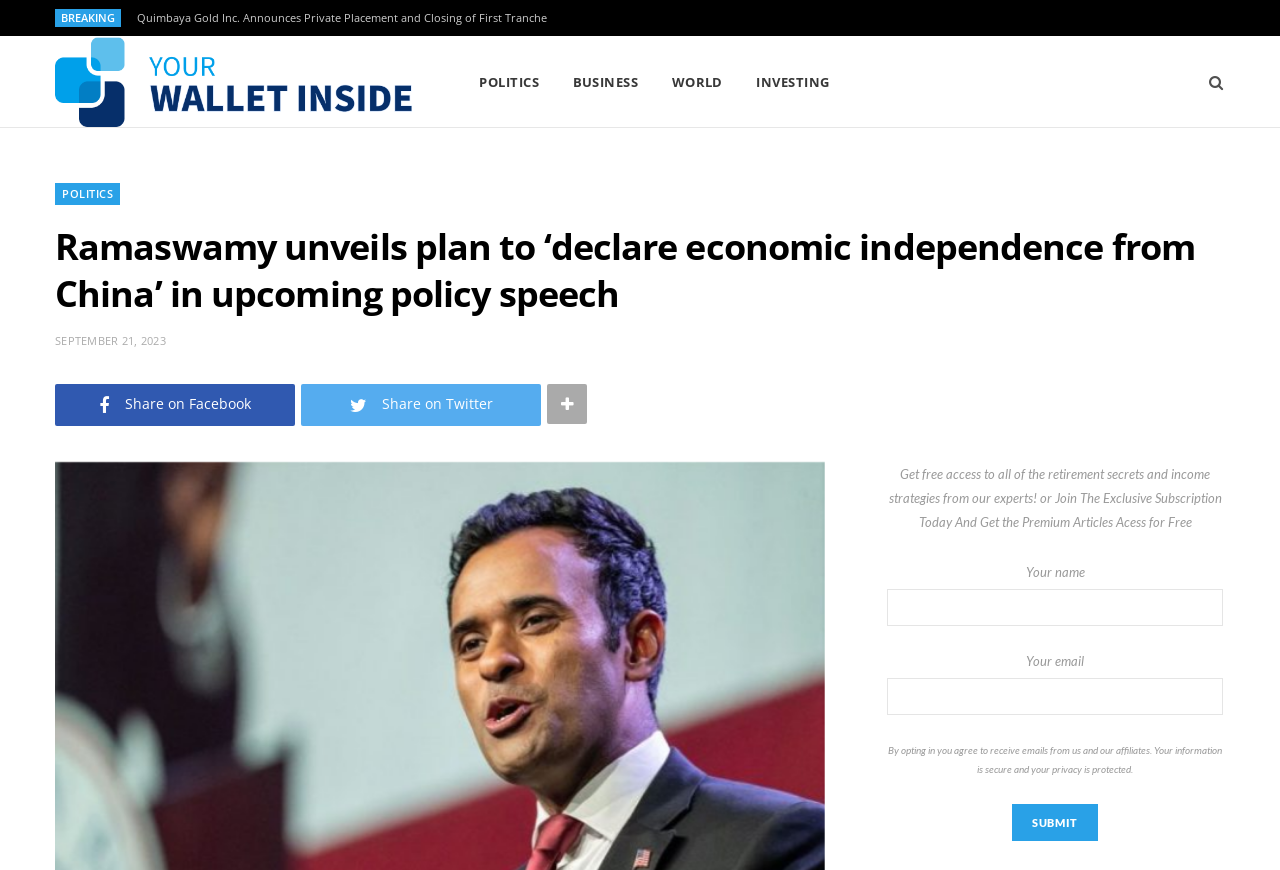Determine the bounding box coordinates for the area that needs to be clicked to fulfill this task: "Share on Facebook". The coordinates must be given as four float numbers between 0 and 1, i.e., [left, top, right, bottom].

[0.043, 0.442, 0.23, 0.489]